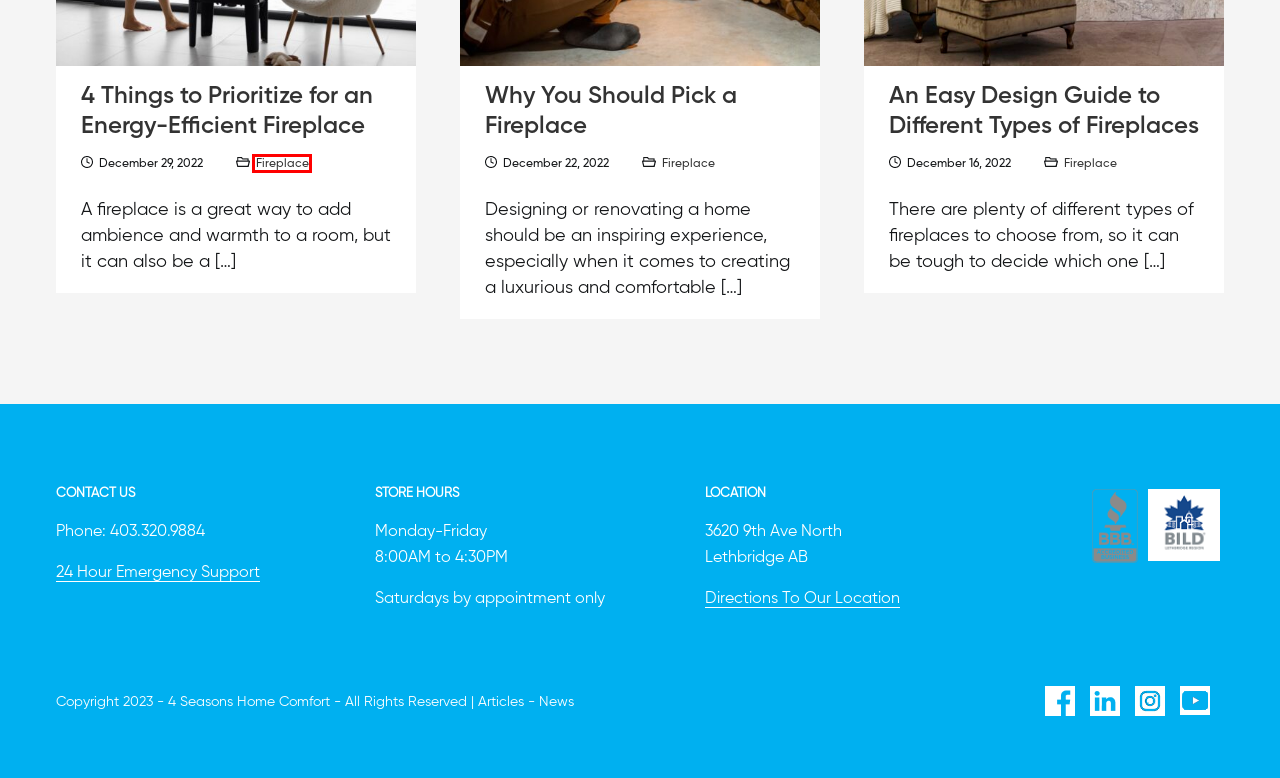Examine the screenshot of a webpage with a red bounding box around a specific UI element. Identify which webpage description best matches the new webpage that appears after clicking the element in the red bounding box. Here are the candidates:
A. Our Services | Air Conditioner Repair | 4 Seasons Home Comfort
B. Fireplace Archives | 4 Seasons Home Comfort
C. Resources | Air Conditioner Repair | 4 Seasons Home Comfort
D. 4 Things to Prioritize for an Energy-Efficient Fireplace
E. Why You Should Pick a Fireplace
F. Fireplace Repairs and Installation Service | Gas Fireplace Contractor
G. Contact Us | Air Conditioner Repair | 4 Seasons Home Comfort
H. Air & Heating Conditioning Lethbridge | Conditioner Repair Companies

B